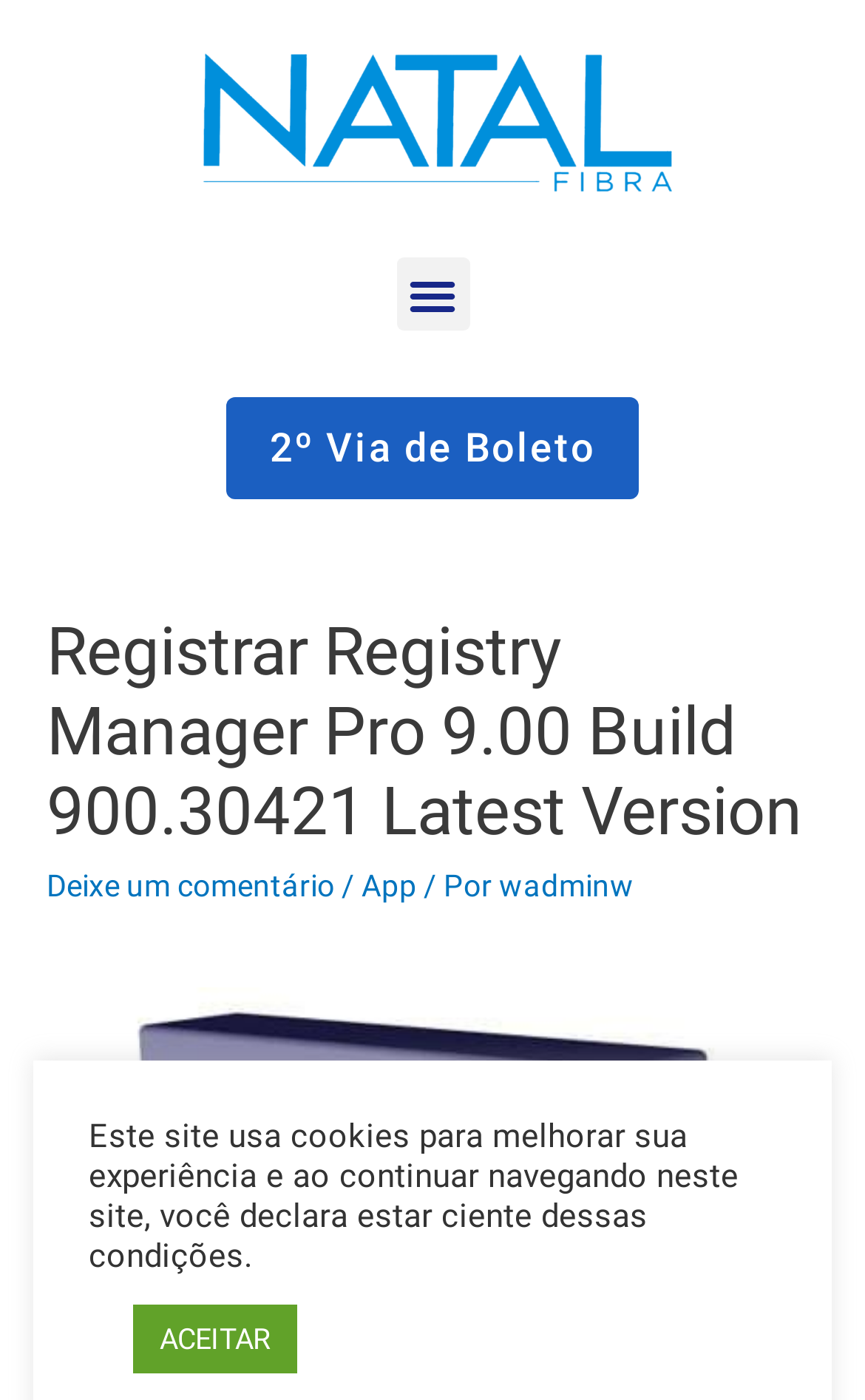With reference to the screenshot, provide a detailed response to the question below:
What is the second option in the menu?

I found the menu options by looking at the button elements. The first button is the 'Menu Toggle' button, and the second button is labeled '2º Via de Boleto'.